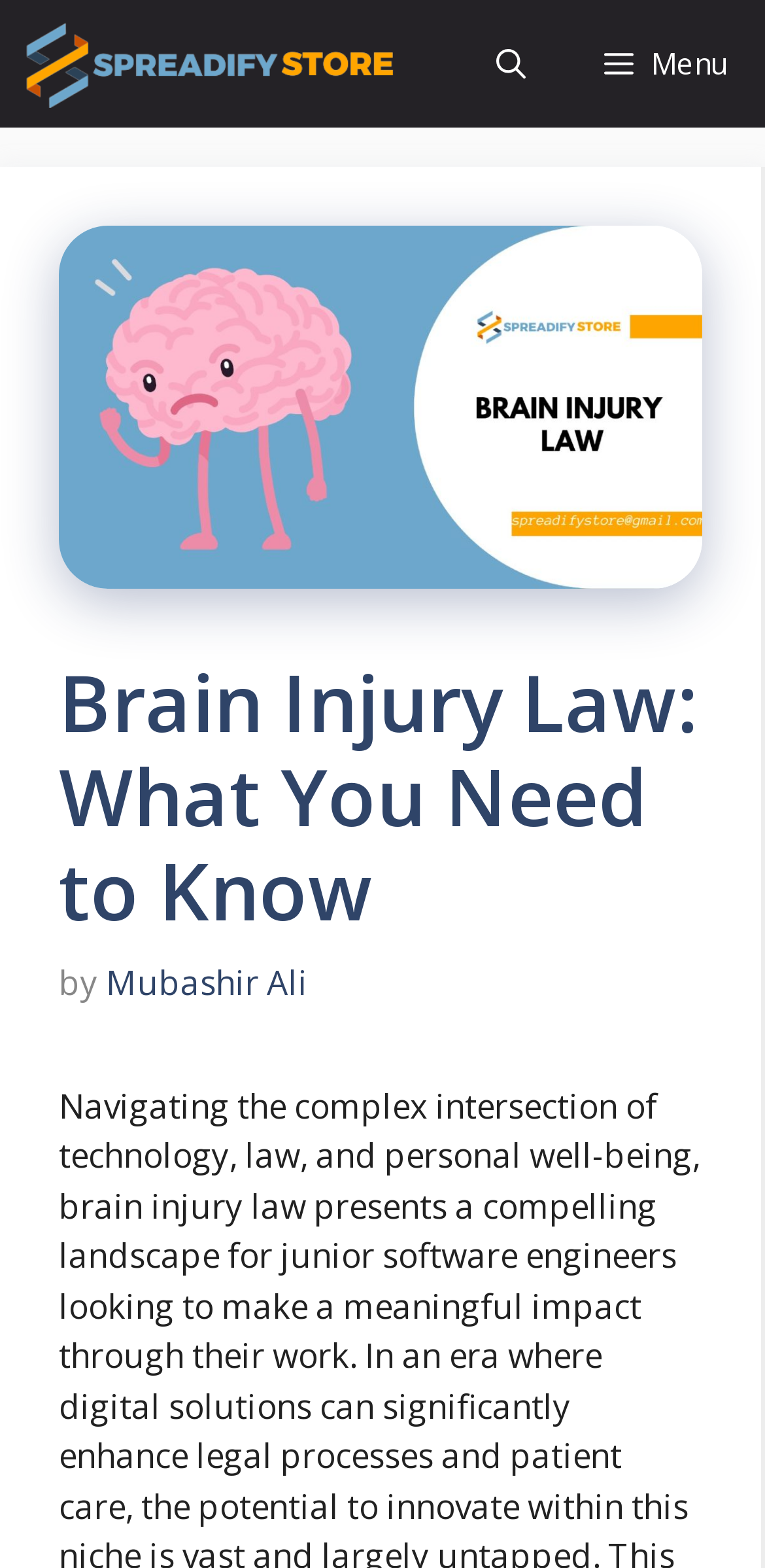Provide a short, one-word or phrase answer to the question below:
What is the name of the author of the current article?

Mubashir Ali